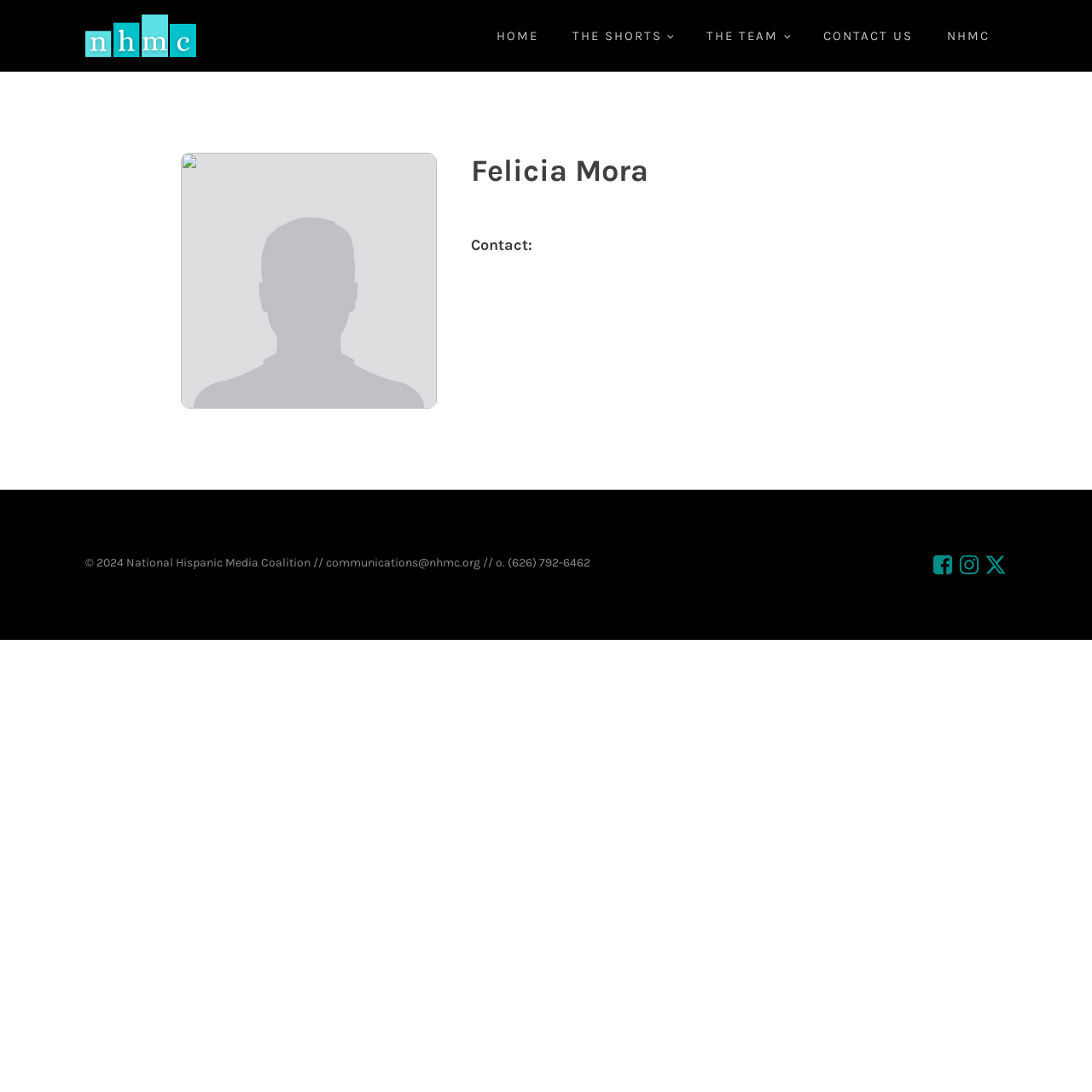Detail the features and information presented on the webpage.

The webpage is dedicated to Felicia Mora, a participant in the NHMC Latinx Stream Showcase. At the top of the page, there are five navigation links: "HOME", "THE SHORTS", "THE TEAM", "CONTACT US", and "NHMC", which are evenly spaced and aligned horizontally. 

Below the navigation links, the page features a prominent heading that reads "Felicia Mora". Underneath the heading, there is a "Contact" section with a brief description. 

At the bottom of the page, there is a footer section that contains copyright information, including the year, organization name, email address, and phone number. 

To the right of the footer section, there are three social media links, represented by Facebook, Instagram, and Twitter icons, respectively. These icons are aligned horizontally and are positioned near the bottom right corner of the page.